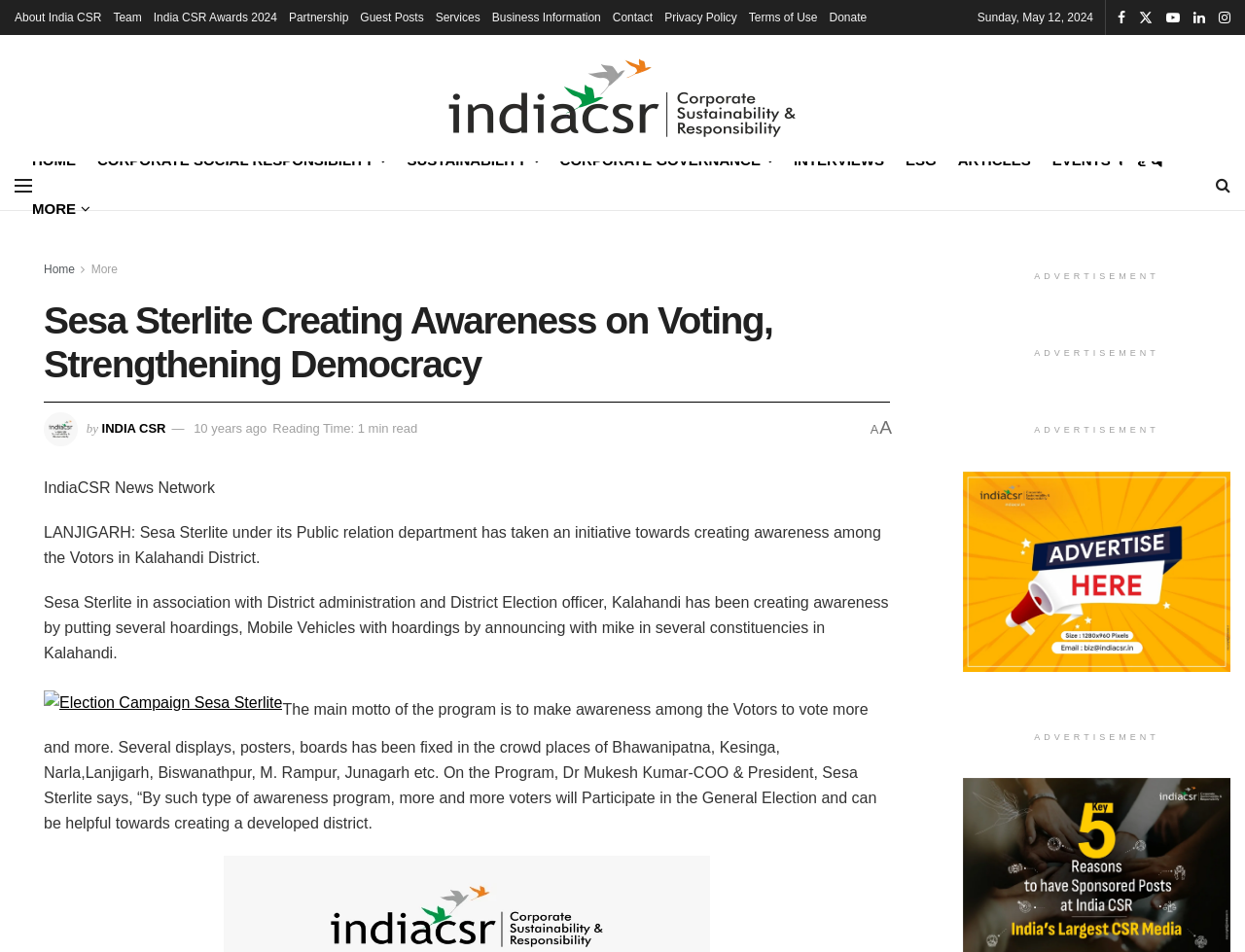Please identify the bounding box coordinates of the element I should click to complete this instruction: 'Check the Corporate Social Responsibility section'. The coordinates should be given as four float numbers between 0 and 1, like this: [left, top, right, bottom].

[0.078, 0.153, 0.31, 0.183]